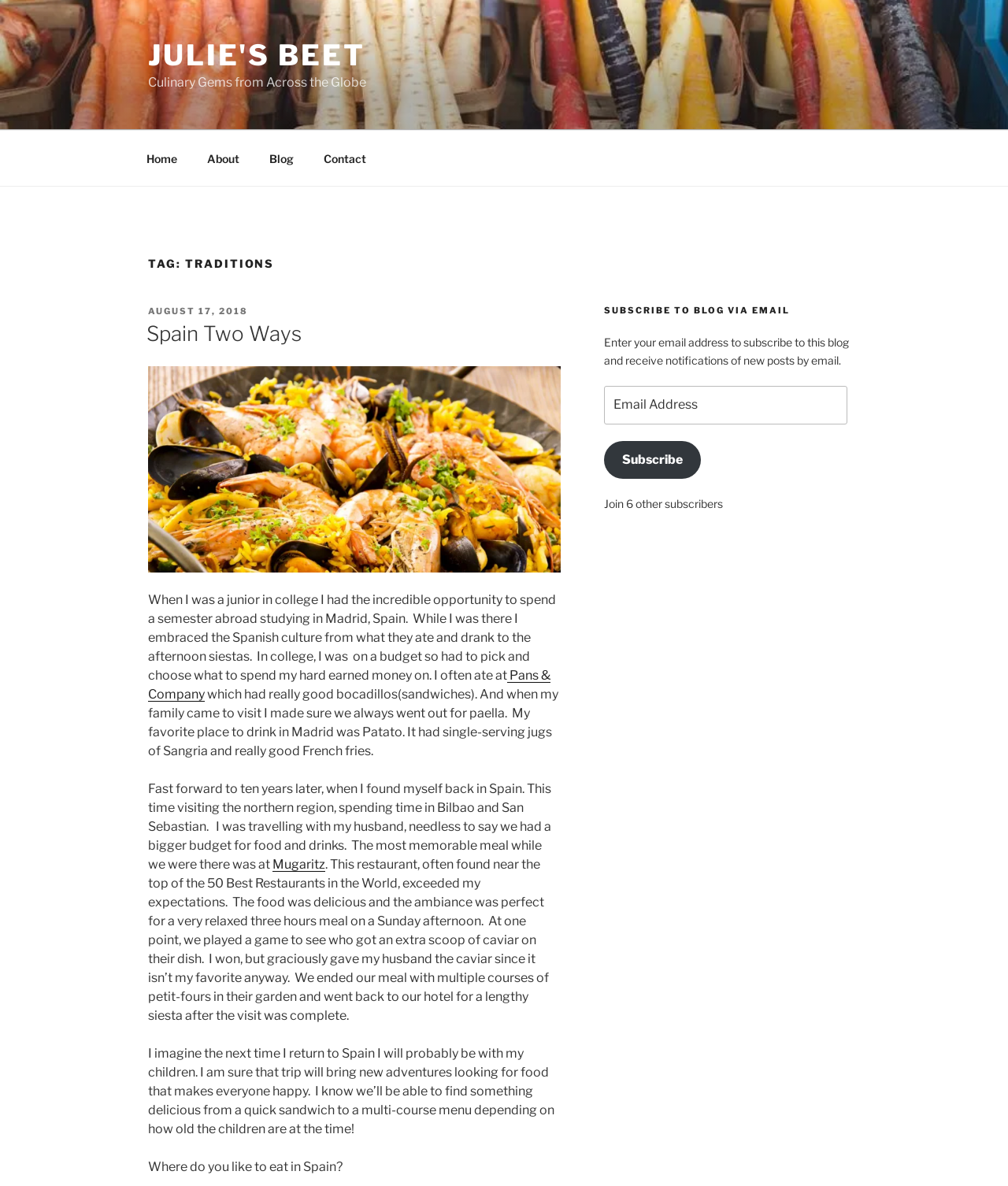Answer the question below with a single word or a brief phrase: 
What is the name of the restaurant mentioned in the blog post?

Mugaritz